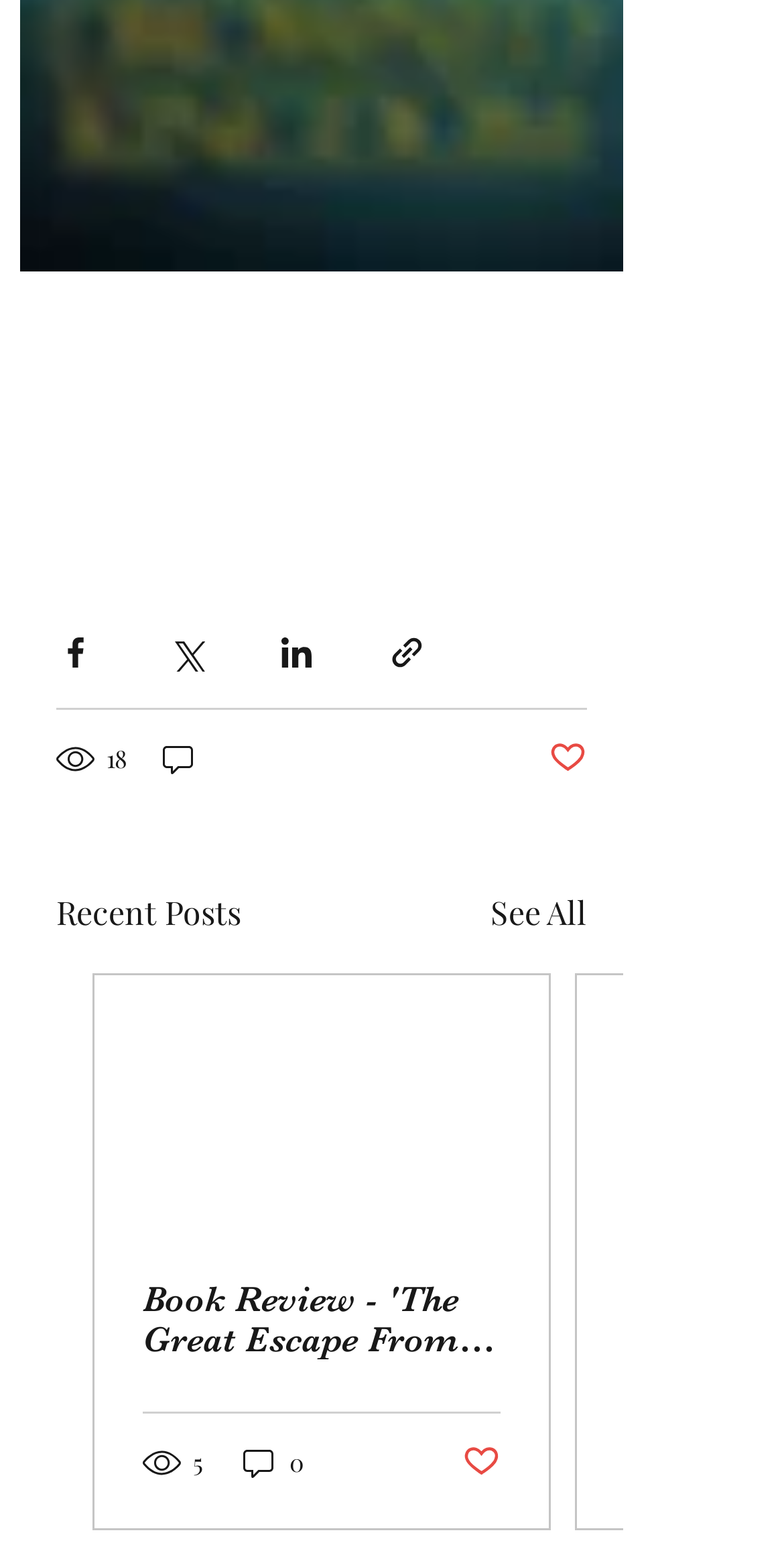Please identify the bounding box coordinates of the area that needs to be clicked to fulfill the following instruction: "Like a post."

[0.7, 0.477, 0.749, 0.503]